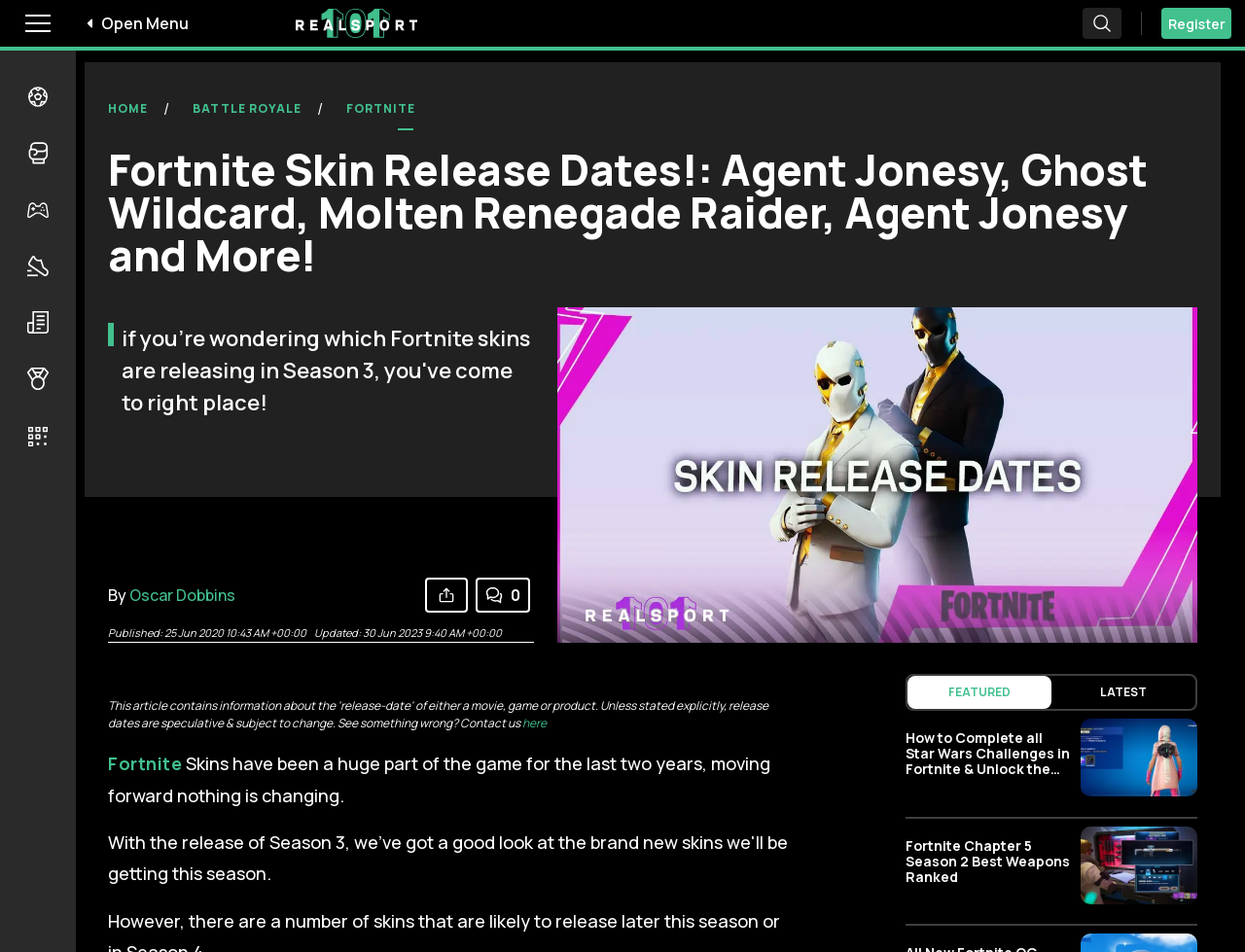What is the purpose of the 'Search for articles' button?
Answer the question with just one word or phrase using the image.

To search for articles